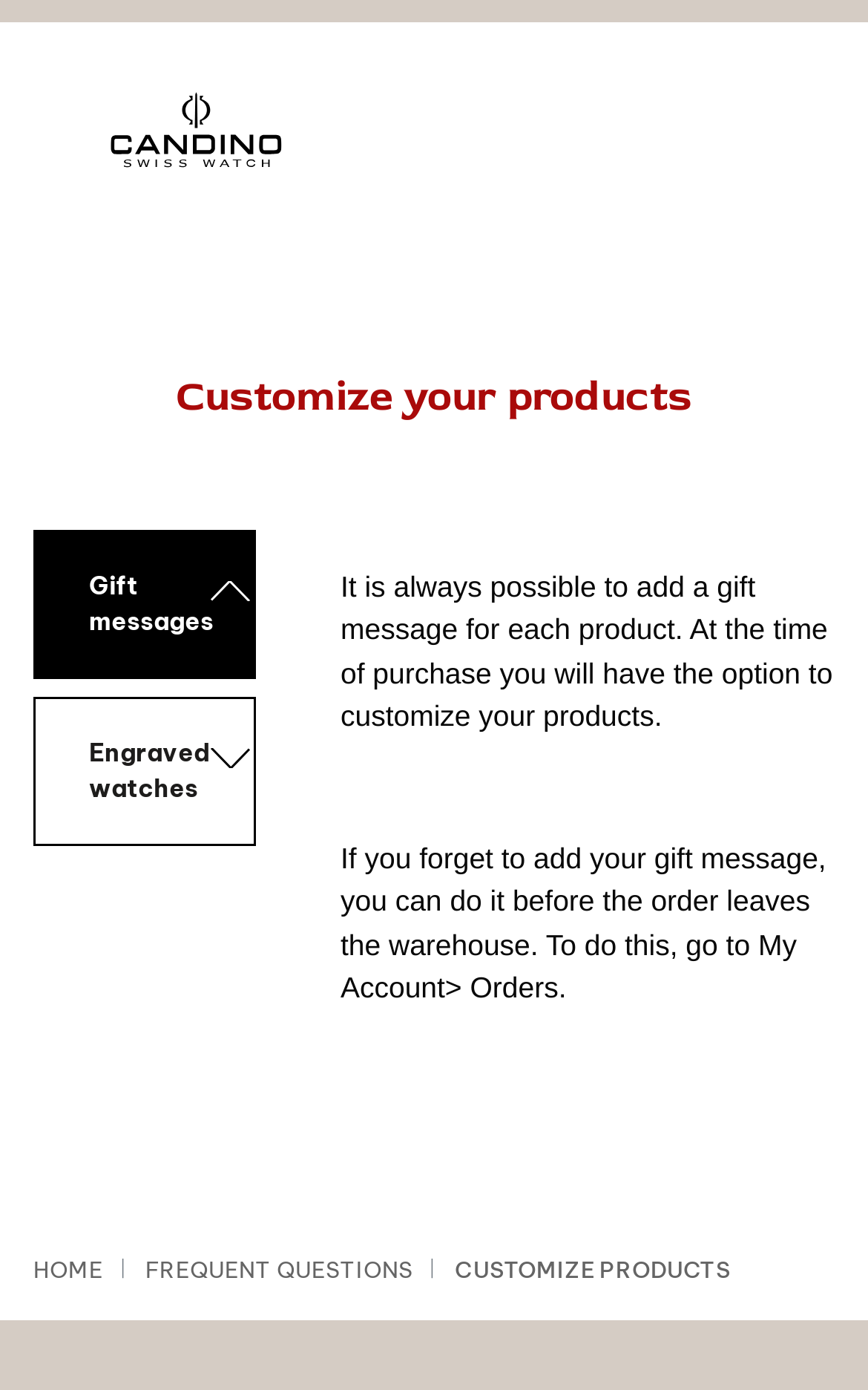Provide a short answer to the following question with just one word or phrase: What is the purpose of the 'CUSTOMIZE PRODUCTS' section?

To add gift messages or engrave watches